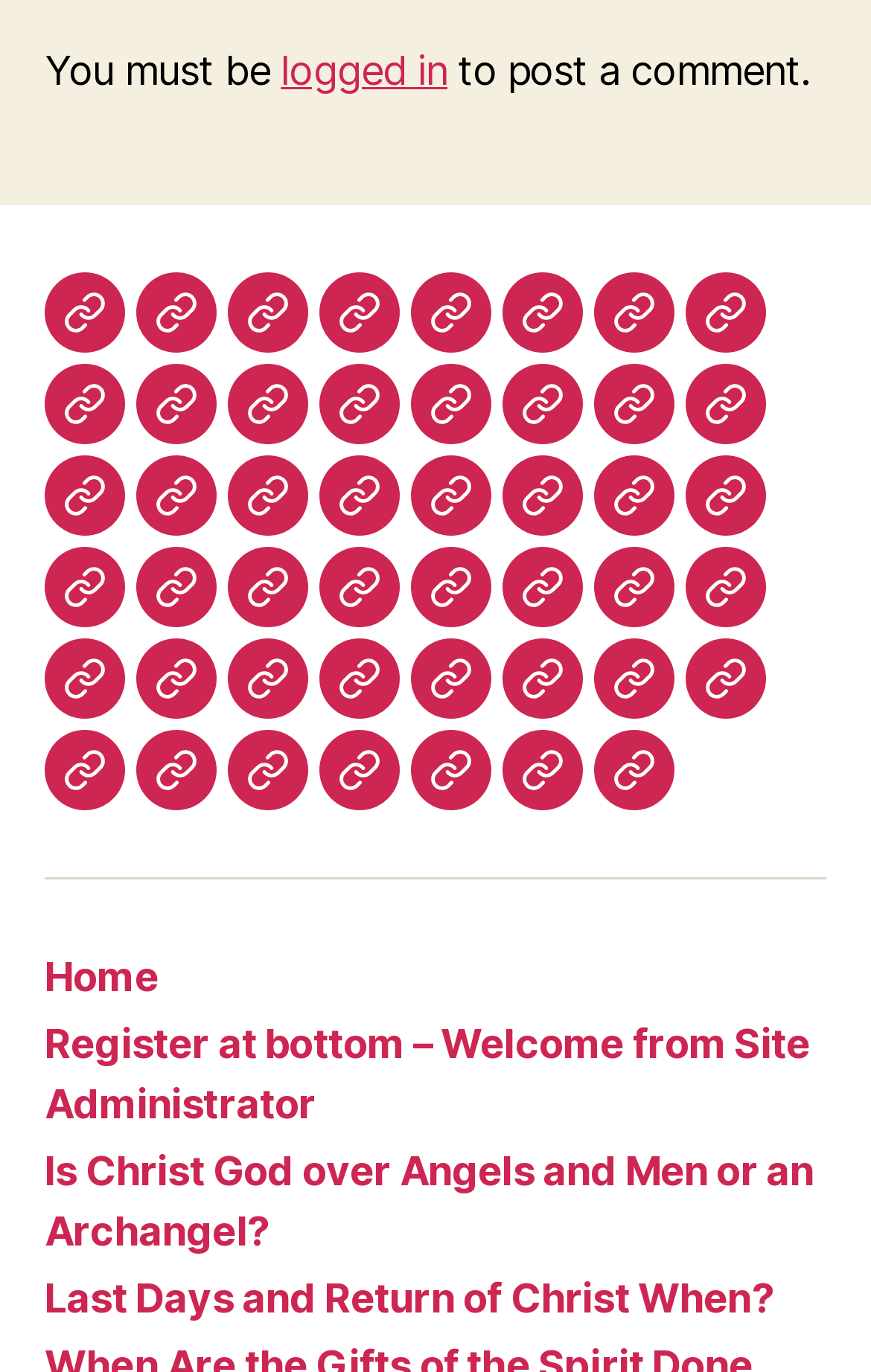How many links are there in the navigation section?
Based on the image, provide a one-word or brief-phrase response.

27